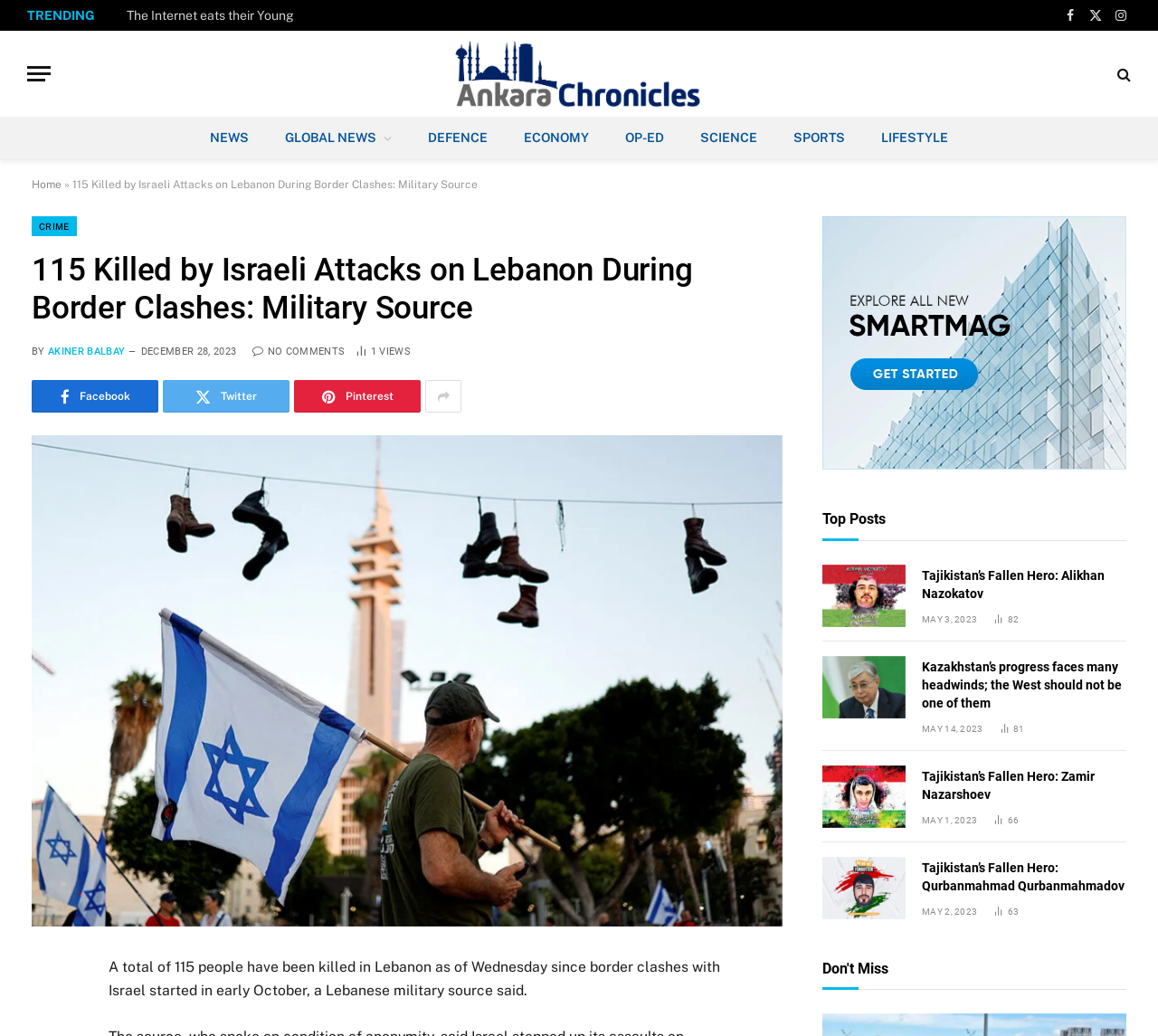Answer the following inquiry with a single word or phrase:
What is the date of the news article?

DECEMBER 28, 2023